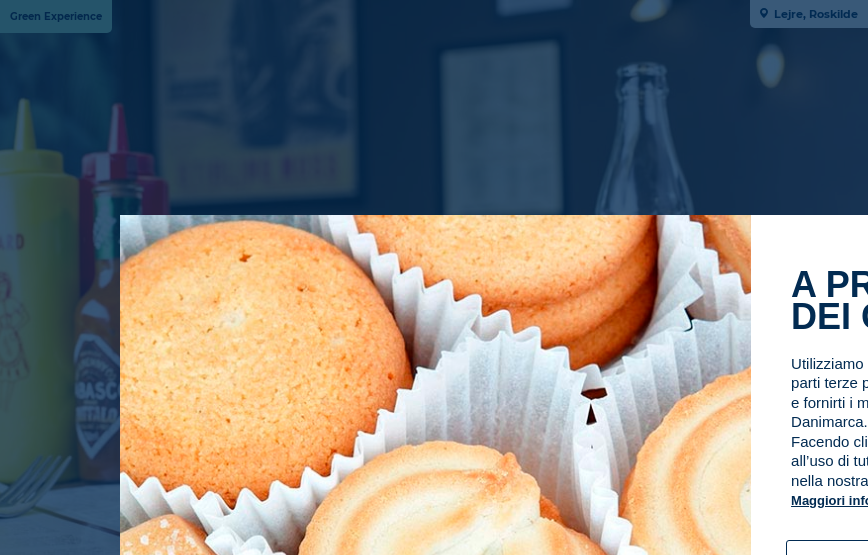Answer the question in one word or a short phrase:
Where is the restaurant setting possibly located?

Lejre, Roskilde